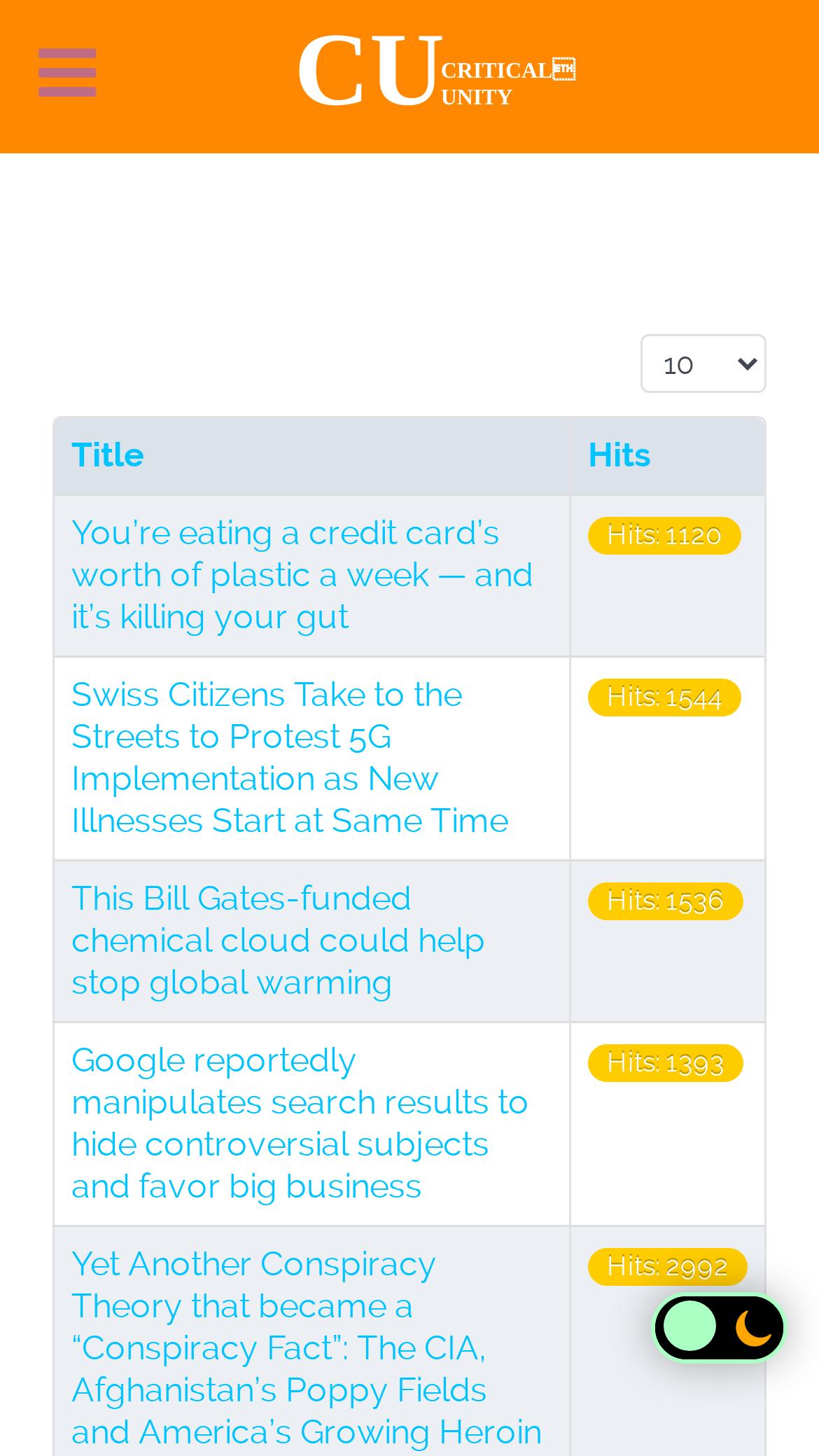Please find the bounding box coordinates of the element's region to be clicked to carry out this instruction: "Click the link to read about Google search results".

[0.087, 0.714, 0.646, 0.828]